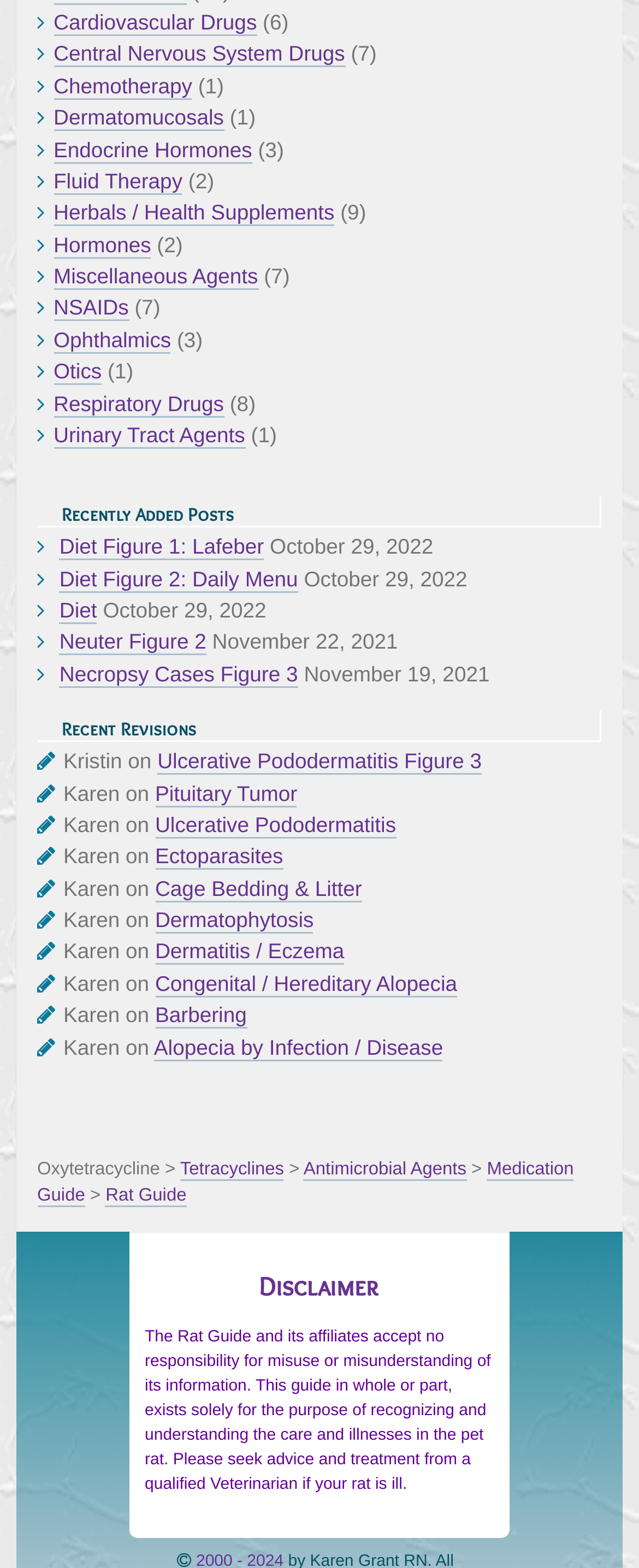How many recent revisions are listed?
Use the information from the screenshot to give a comprehensive response to the question.

I counted the number of links in the 'Recent Revisions' section. There are 9 links, each associated with a specific post and author.